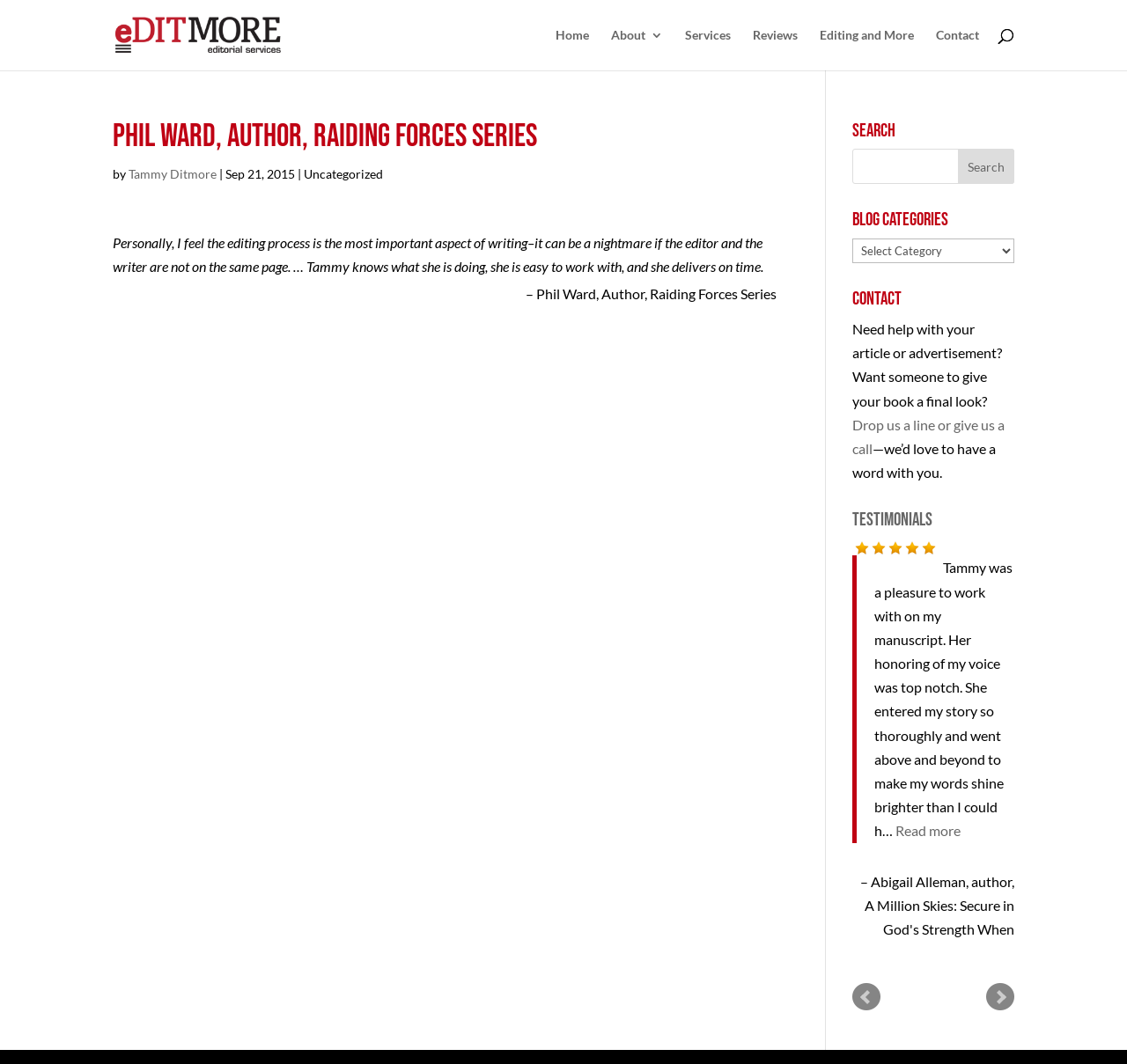Convey a detailed summary of the webpage, mentioning all key elements.

This webpage is about Phil Ward, an author of the Raiding Forces Series, and his experience with editing services provided by Tammy Ditmore. At the top left corner, there is a logo of "eDITMORE" with a link to the website. Next to it, there are navigation links to "Home", "About", "Services", "Reviews", "Editing and More", and "Contact".

Below the navigation links, there is a search bar that spans across the top of the page. On the left side of the page, there is an article section with a heading that displays the author's name and the title of the series. The article section contains a brief description of the author's experience with Tammy Ditmore's editing services, praising her professionalism and timely delivery.

On the right side of the page, there are several sections. The top section is a search box with a heading "Search" and a button to initiate the search. Below it, there is a section for "Blog Categories" with a dropdown menu. Further down, there is a "Contact" section with a heading and a brief description of the services offered, followed by a link to get in touch.

The next section is "Testimonials" with a heading and a link to view more testimonials. Below it, there is a section with a rating system displayed as a series of images, likely representing a 5-star rating. This section also contains a blockquote with a testimonial from an author who worked with Tammy Ditmore, praising her work and providing a link to read more.

At the bottom of the page, there are links to navigate to the next or previous page.